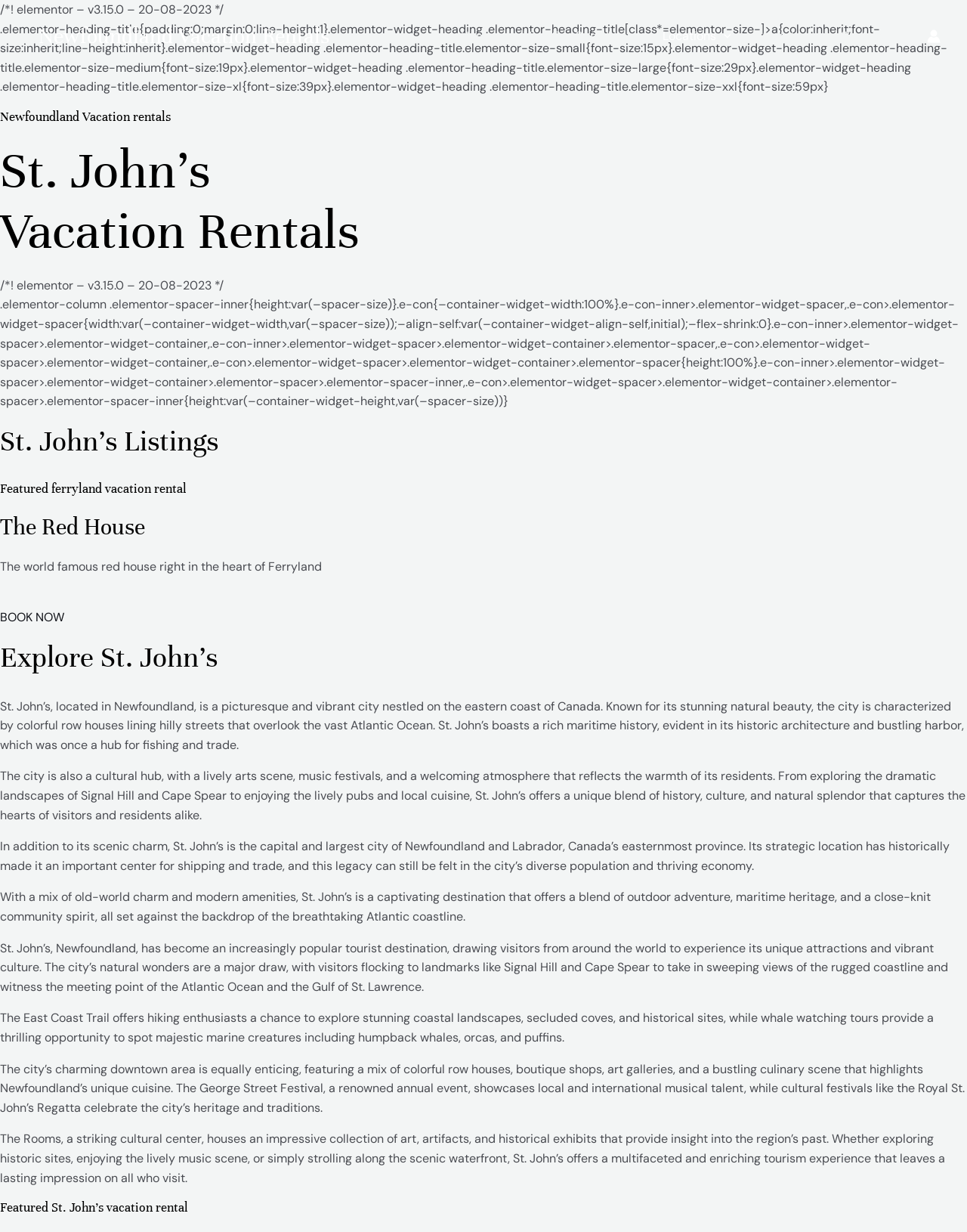Answer briefly with one word or phrase:
What is the bounding box coordinate of the 'BOOK NOW' link?

[0.0, 0.495, 0.066, 0.507]